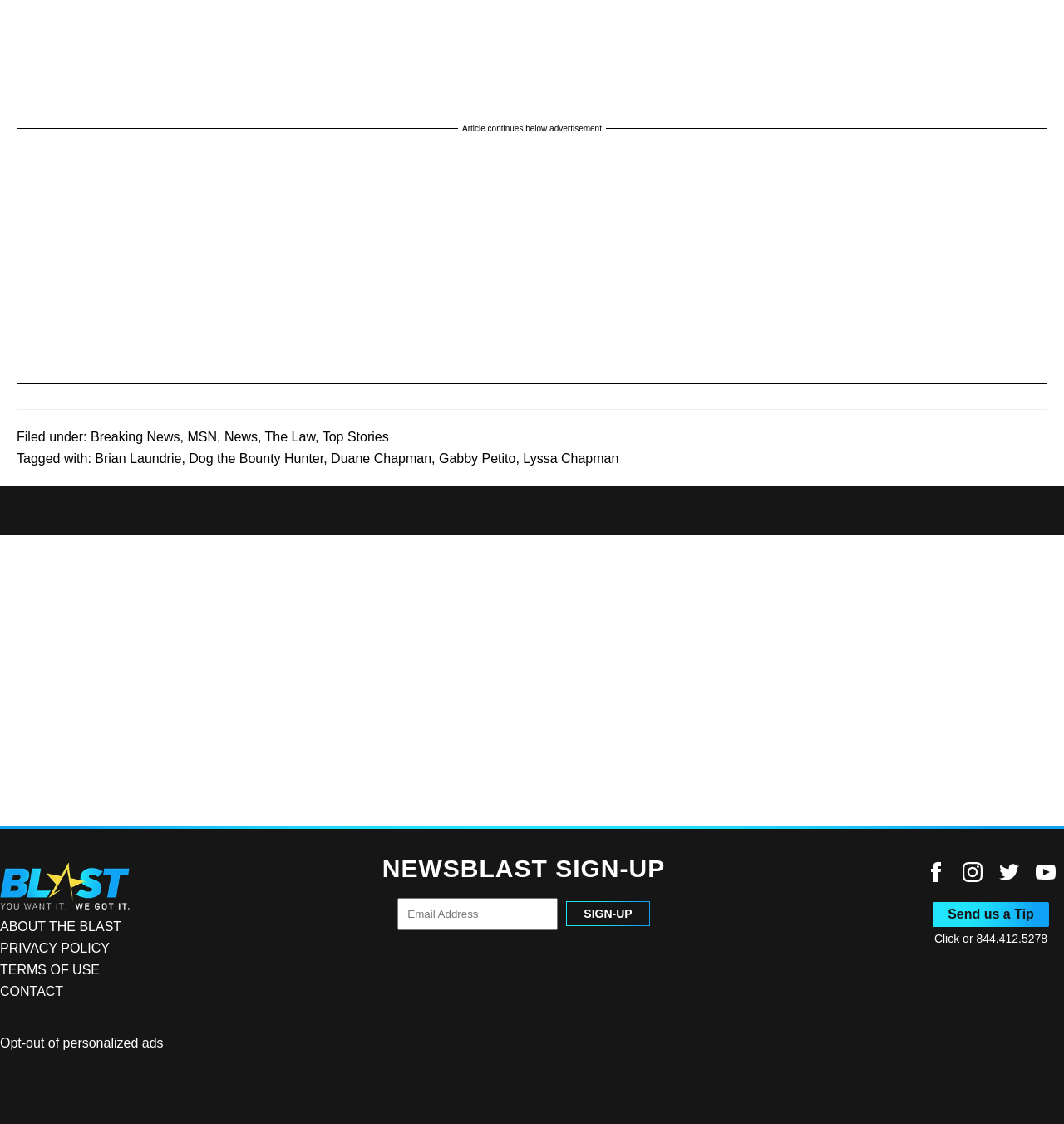What is the purpose of the 'Send us a Tip' link?
Answer with a single word or phrase, using the screenshot for reference.

To send tips